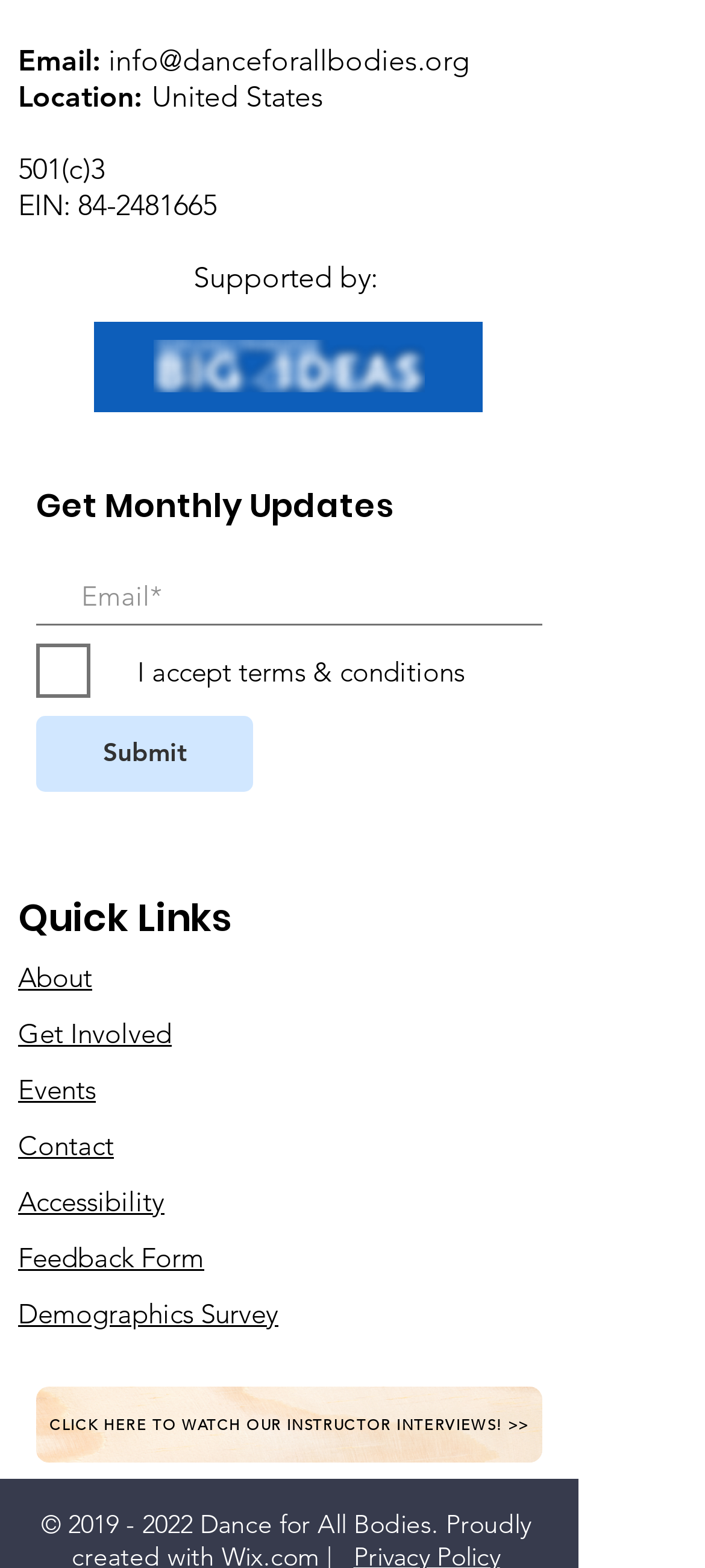Please specify the bounding box coordinates of the area that should be clicked to accomplish the following instruction: "Watch instructor interviews". The coordinates should consist of four float numbers between 0 and 1, i.e., [left, top, right, bottom].

[0.051, 0.884, 0.769, 0.933]